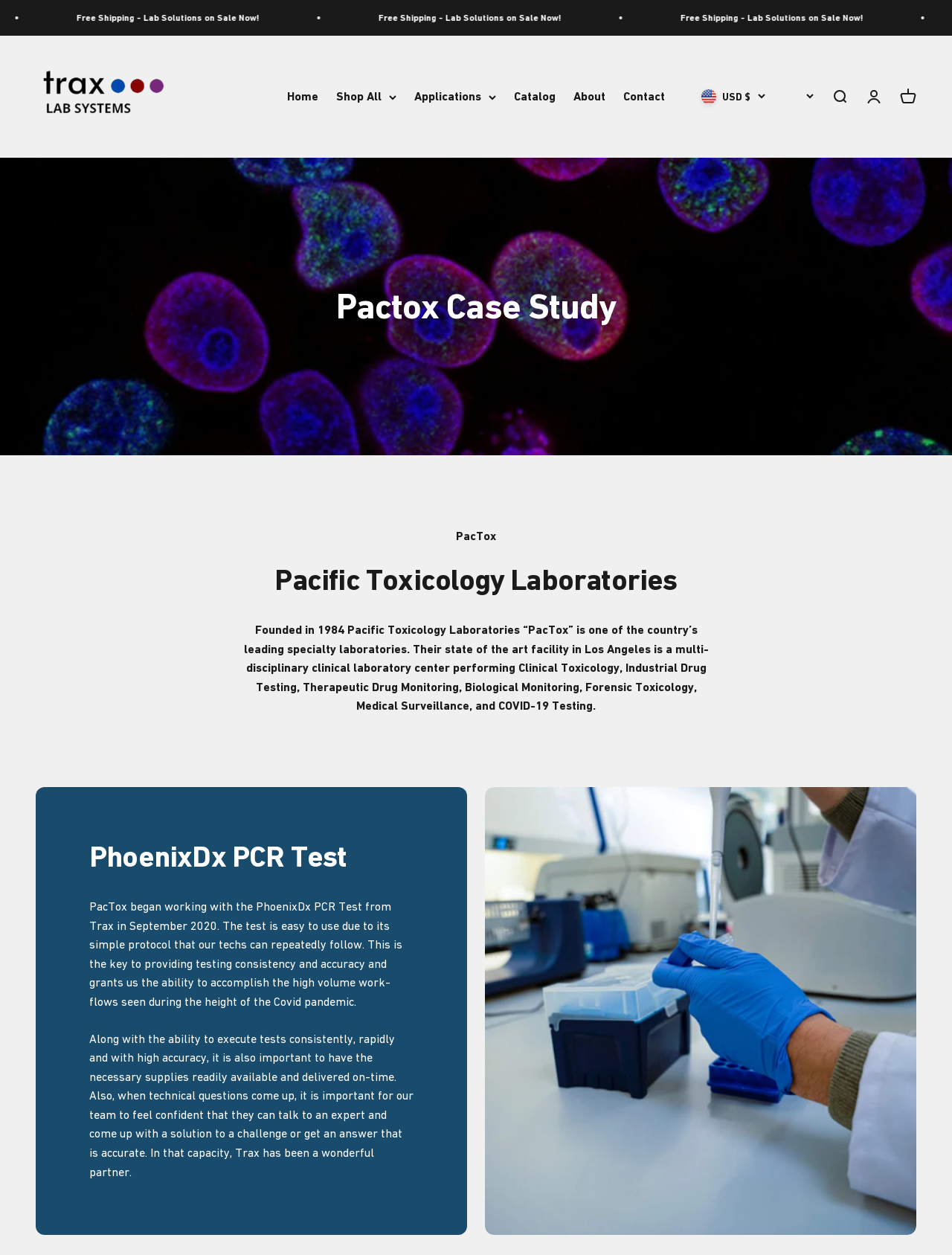Identify the bounding box coordinates of the element that should be clicked to fulfill this task: "Switch to USD currency". The coordinates should be provided as four float numbers between 0 and 1, i.e., [left, top, right, bottom].

[0.737, 0.071, 0.804, 0.084]